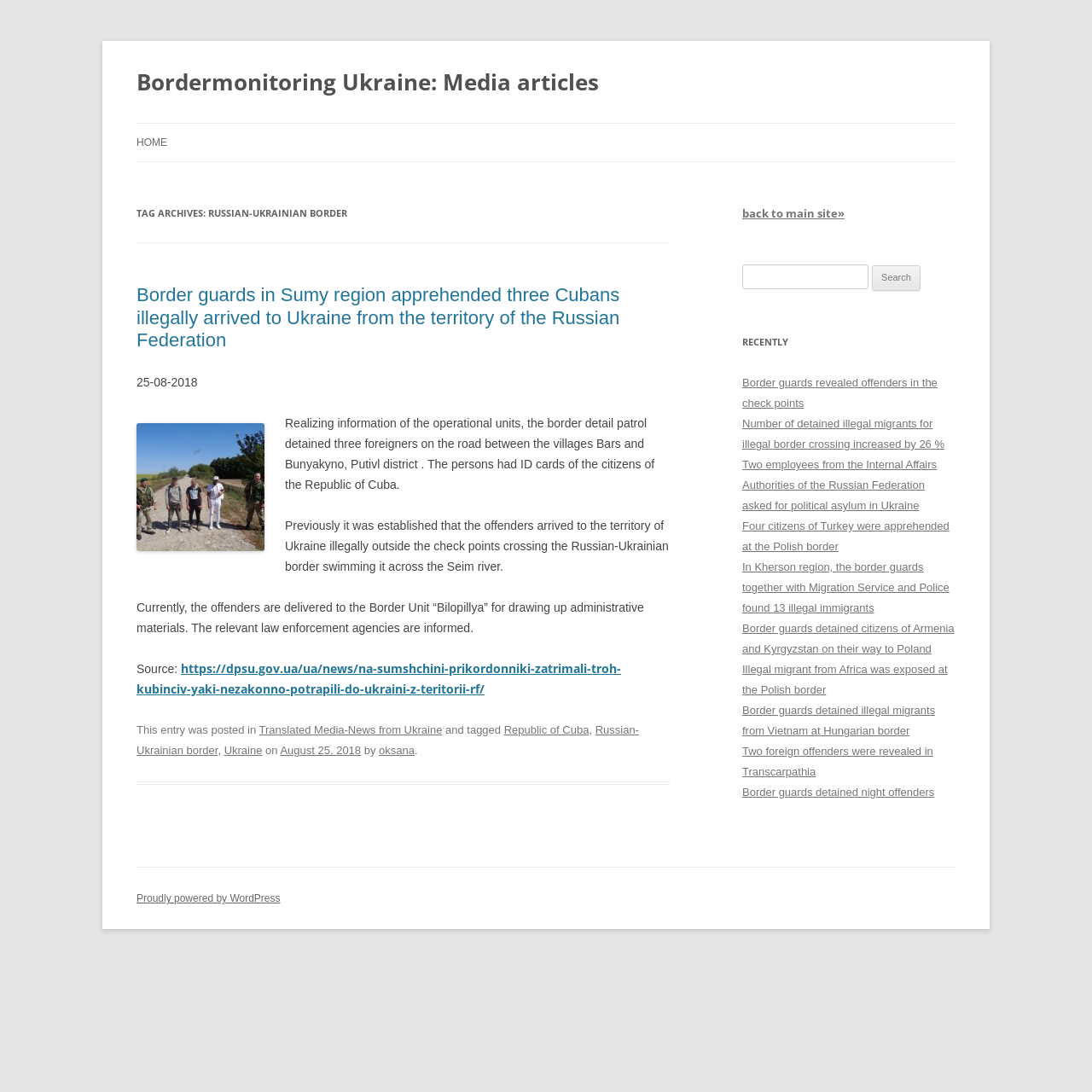Articulate a detailed summary of the webpage's content and design.

The webpage is about Bordermonitoring Ukraine, specifically focusing on media articles related to the Russian-Ukrainian border. At the top, there is a heading that reads "Bordermonitoring Ukraine: Media articles" with a link to the same title. Below this, there is a link to "Skip to content" and another link to "HOME".

The main content of the webpage is divided into two sections. On the left side, there is a section with a heading "TAG ARCHIVES: RUSSIAN-UKRAINIAN BORDER" followed by an article with a heading "Border guards in Sumy region apprehended three Cubans illegally arrived to Ukraine from the territory of the Russian Federation". The article includes a link to the same title, a date "25-08-2018", and several paragraphs of text describing the event. There is also a link to the source of the article and some tags at the bottom.

On the right side, there is a complementary section with several links and a search bar. The links are categorized into "back to main site", "RECENTLY", and a list of recent articles related to border monitoring. The search bar allows users to search for specific keywords.

At the bottom of the webpage, there is a footer section with some additional links and information, including a link to WordPress, which powers the website.